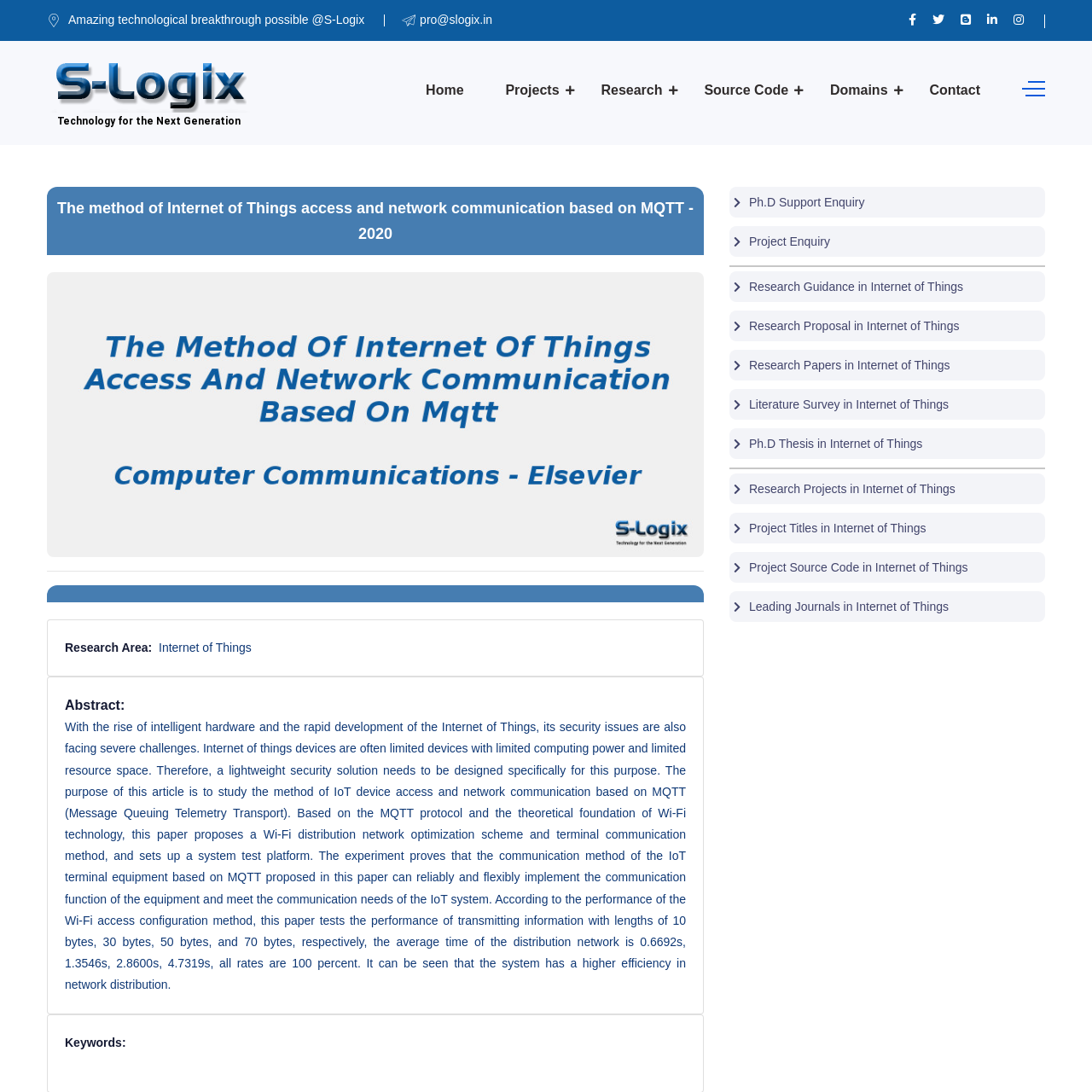What is the purpose of the logo on the webpage?
Focus on the area within the red boundary in the image and answer the question with one word or a short phrase.

Visual anchor